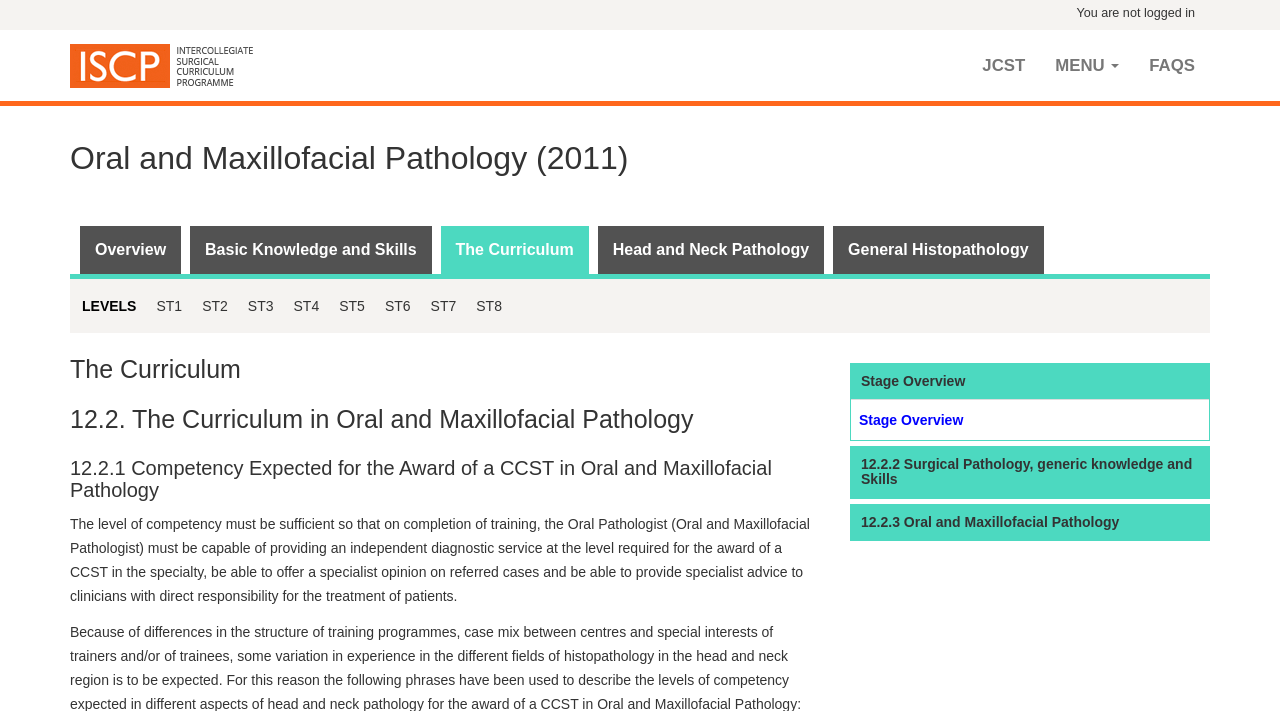Locate the bounding box coordinates of the clickable part needed for the task: "Go to JCST page".

[0.756, 0.042, 0.813, 0.141]